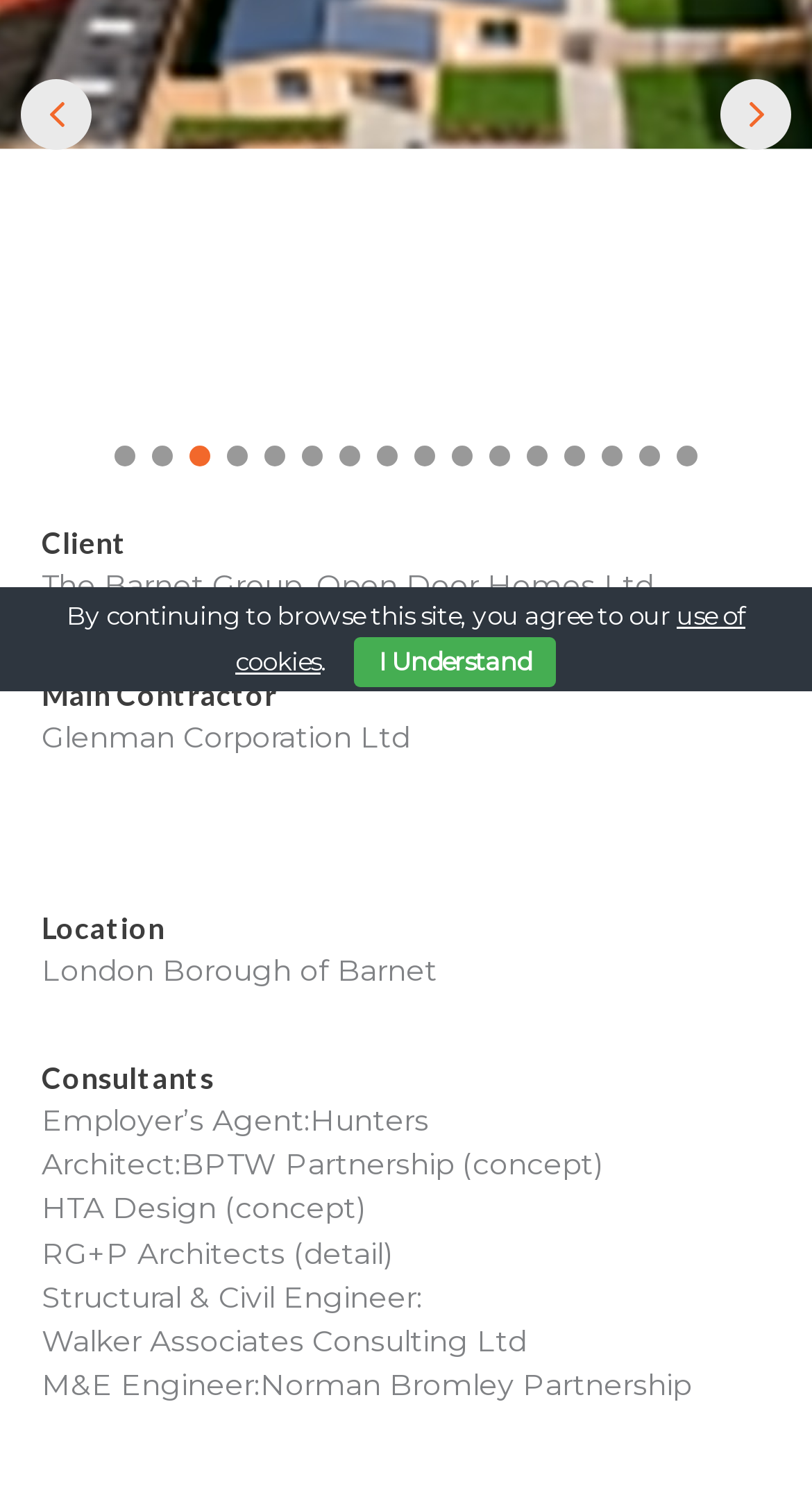Specify the bounding box coordinates (top-left x, top-left y, bottom-right x, bottom-right y) of the UI element in the screenshot that matches this description: aria-label="Slide 14"

[0.741, 0.3, 0.767, 0.314]